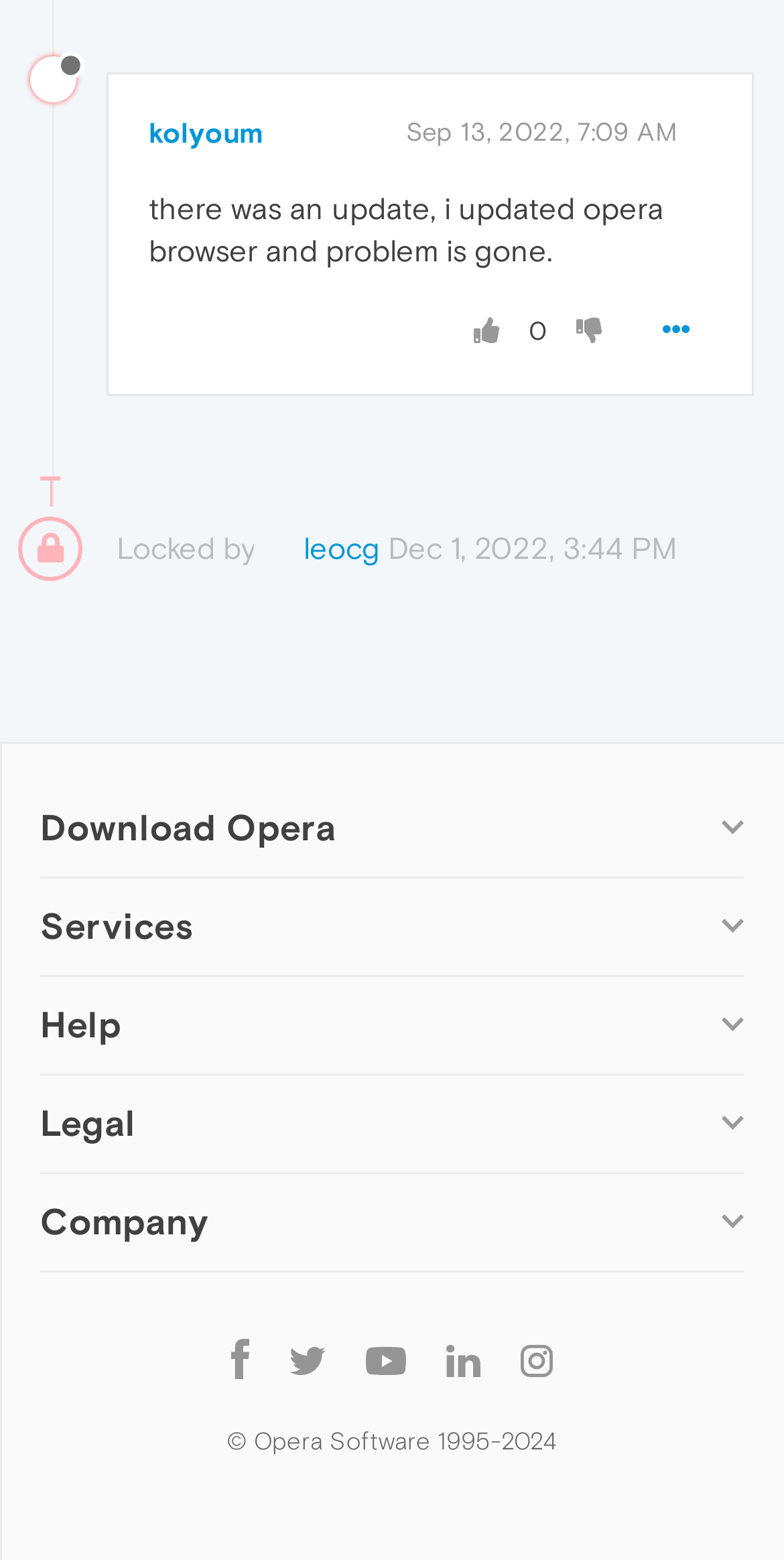Indicate the bounding box coordinates of the element that needs to be clicked to satisfy the following instruction: "Follow Opera on Facebook". The coordinates should be four float numbers between 0 and 1, i.e., [left, top, right, bottom].

[0.269, 0.855, 0.344, 0.887]